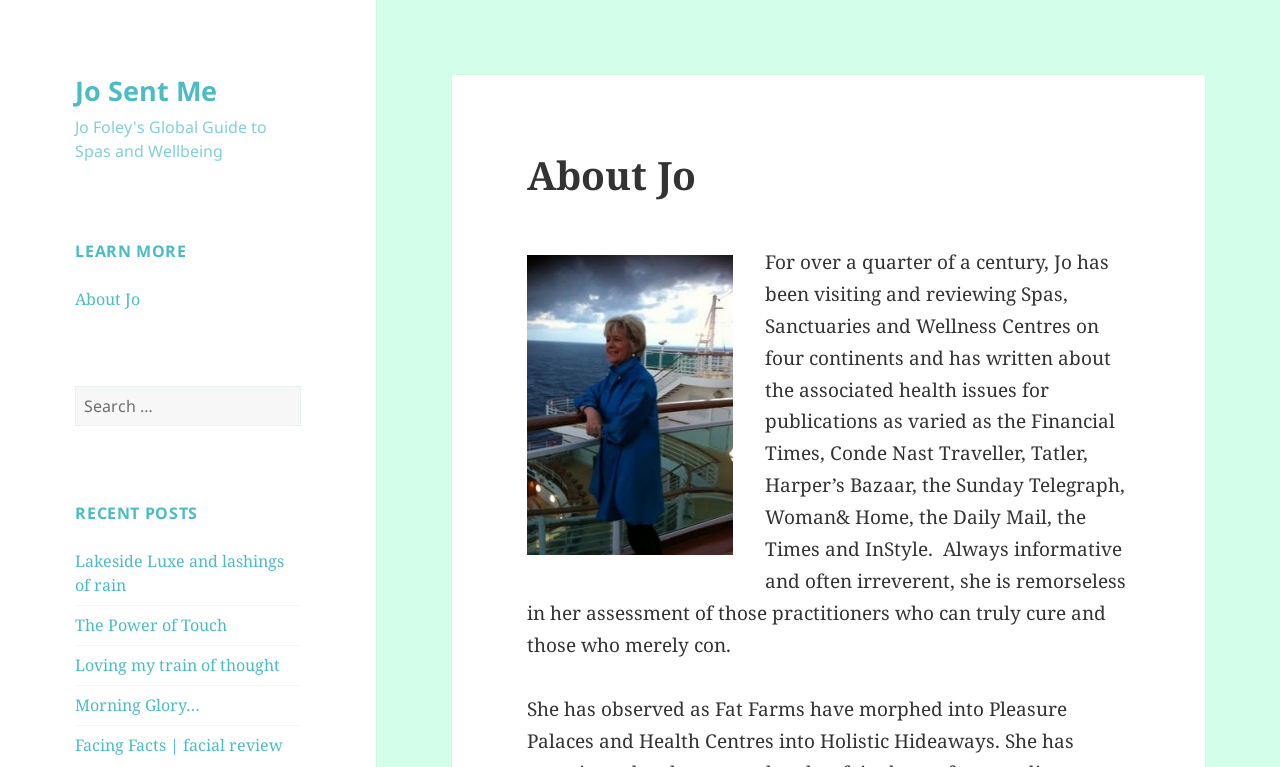Please find the bounding box coordinates in the format (top-left x, top-left y, bottom-right x, bottom-right y) for the given element description. Ensure the coordinates are floating point numbers between 0 and 1. Description: Facing Facts | facial review

[0.059, 0.957, 0.221, 0.986]